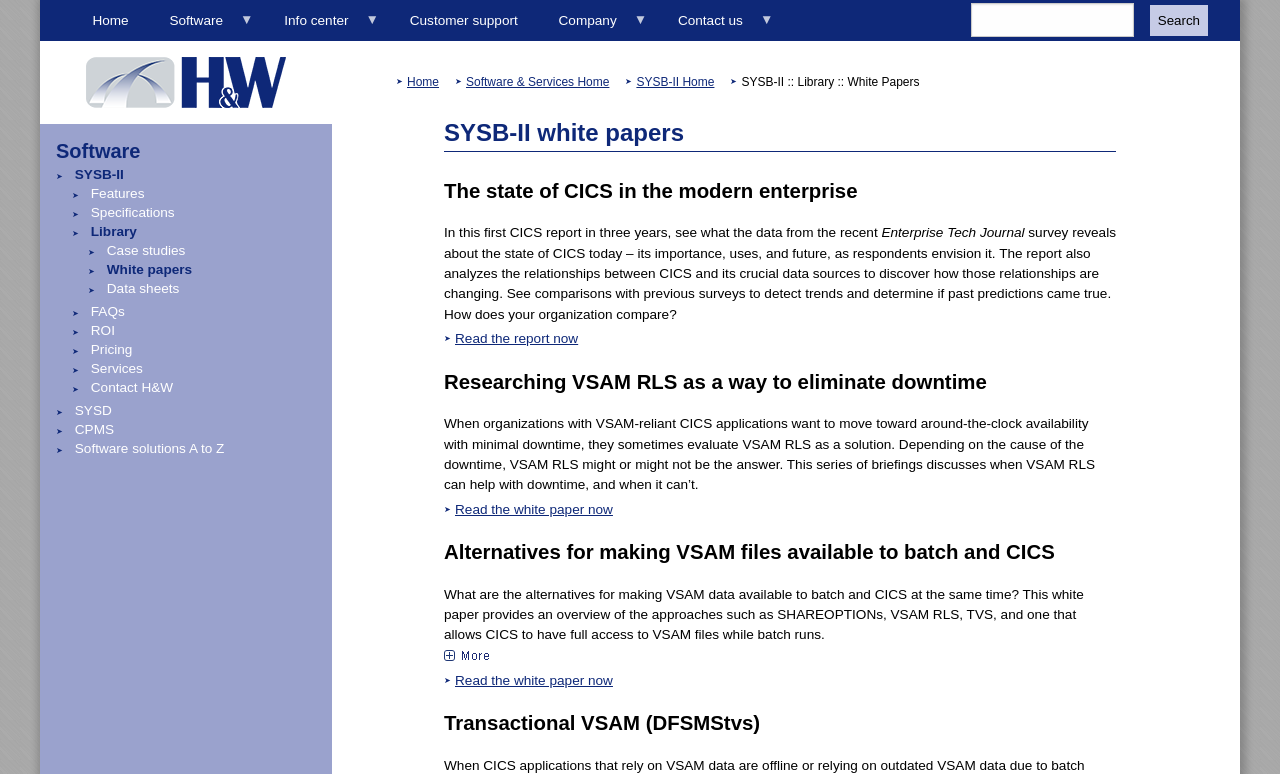What is the purpose of the search box?
Could you answer the question in a detailed manner, providing as much information as possible?

The search box is located at the top right corner of the webpage, and it allows users to search for specific content within the website. The search box is accompanied by a 'Search' button, indicating that users can input keywords and search for relevant results.